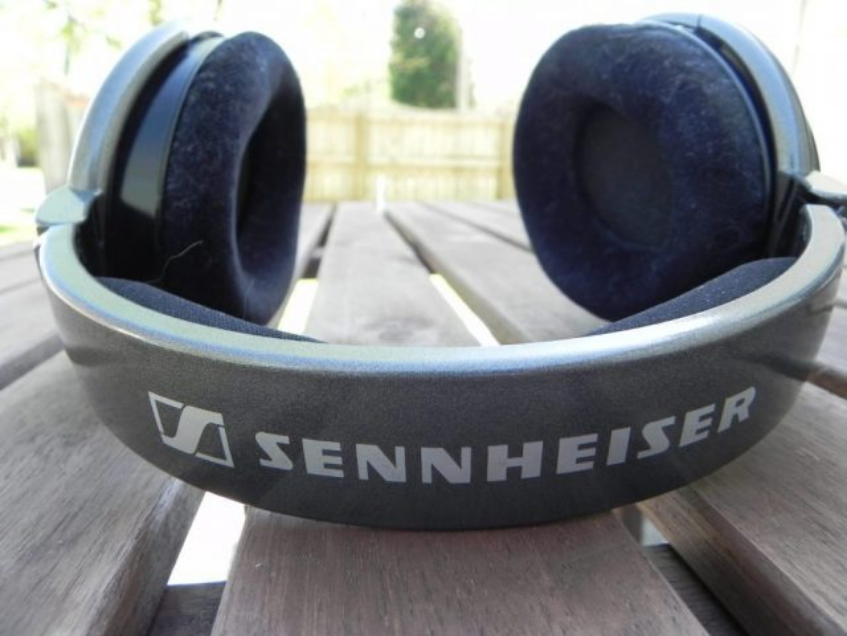Please give a succinct answer using a single word or phrase:
What is the price of the headphones?

$200